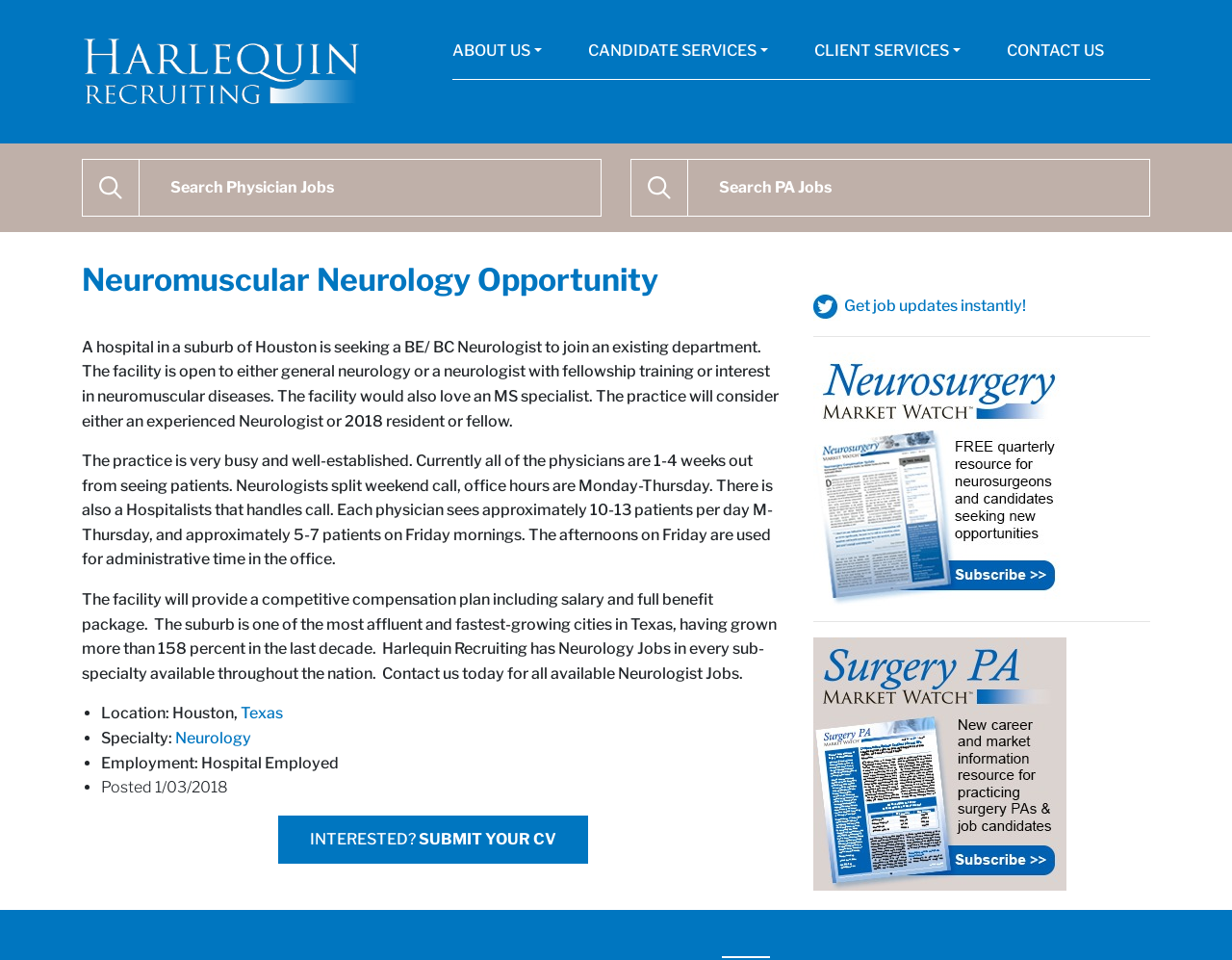Determine the main headline of the webpage and provide its text.

Neuromuscular Neurology Opportunity